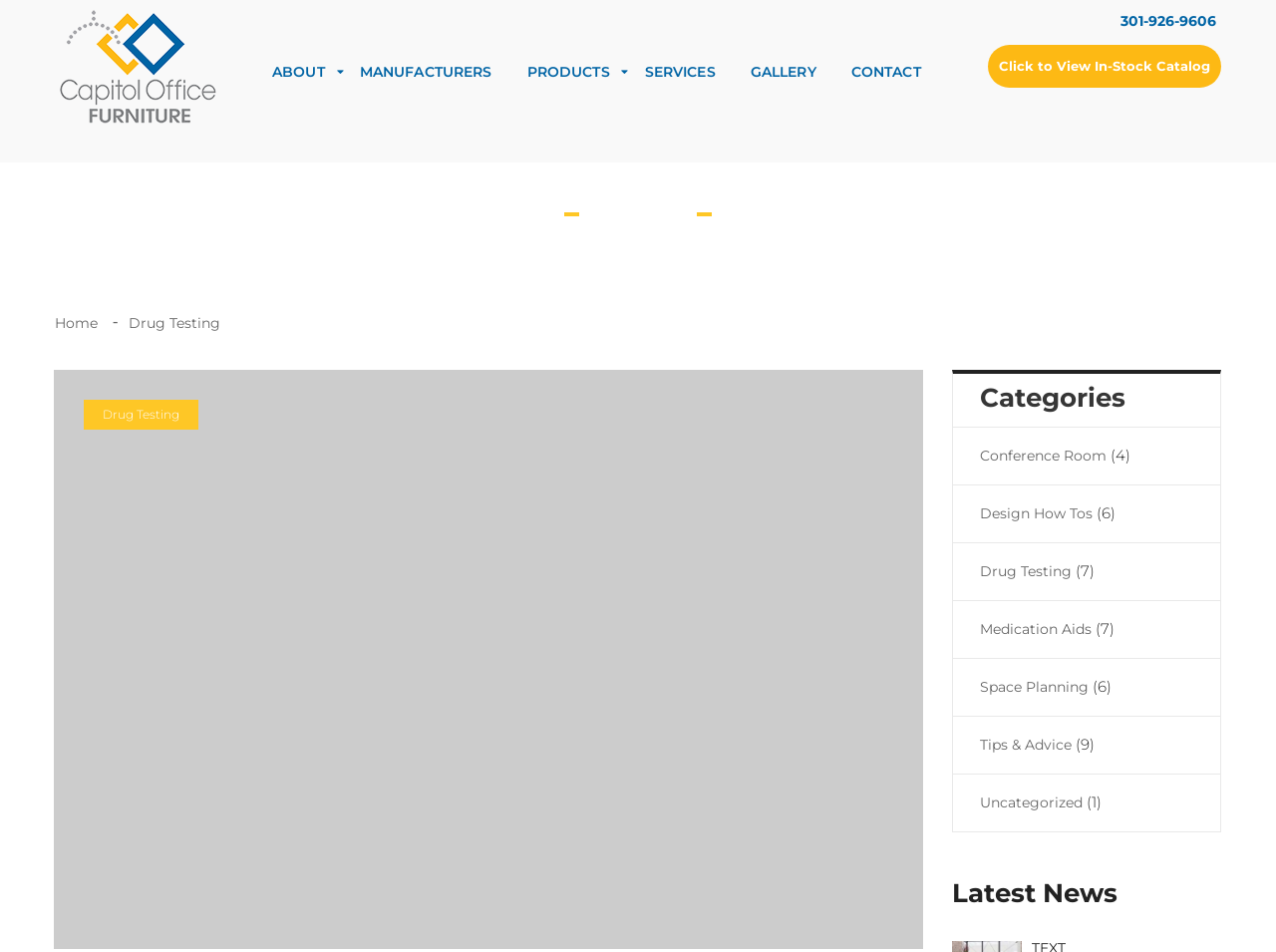Identify the bounding box coordinates for the UI element described as: "Twitch".

None